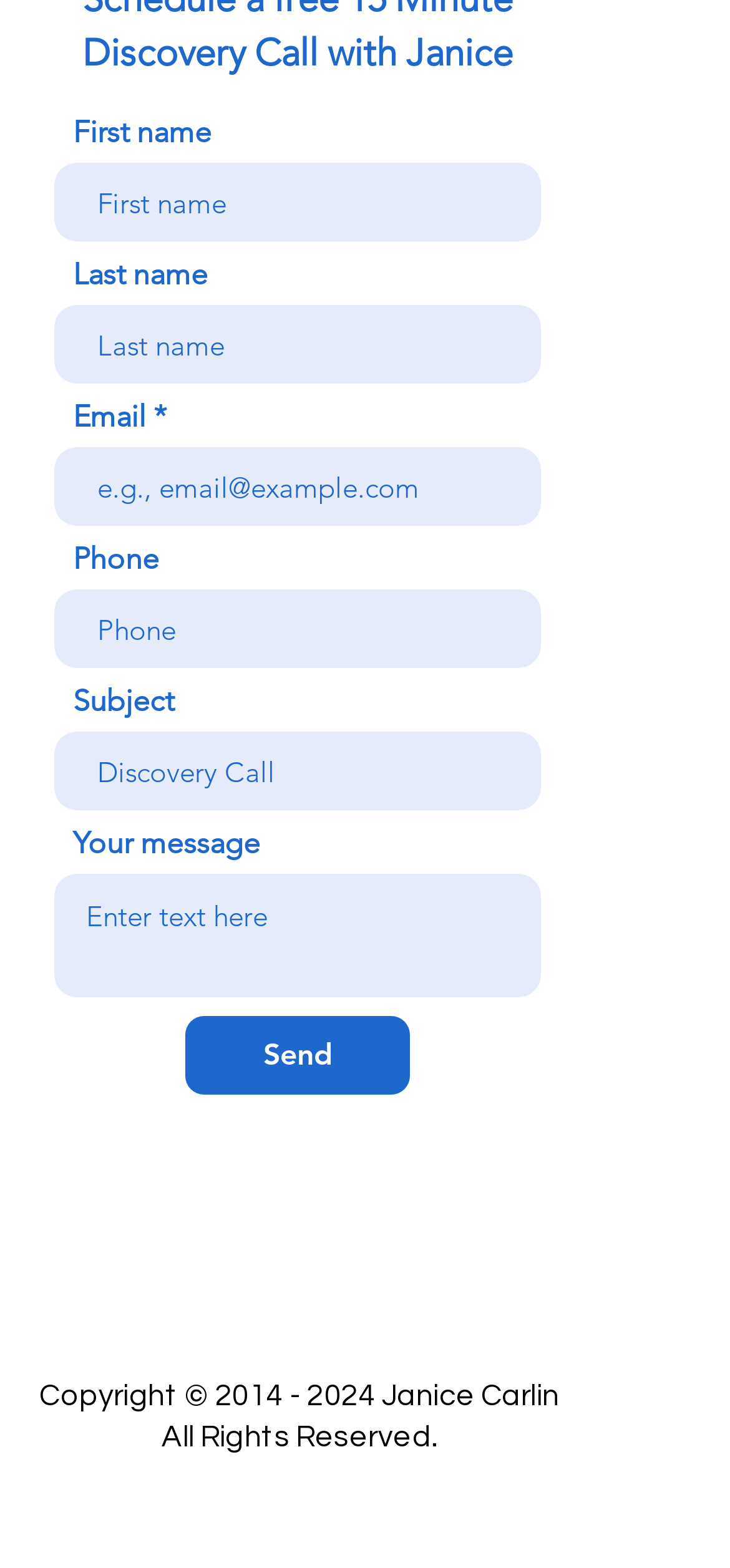Please specify the bounding box coordinates in the format (top-left x, top-left y, bottom-right x, bottom-right y), with values ranging from 0 to 1. Identify the bounding box for the UI component described as follows: Google+

None